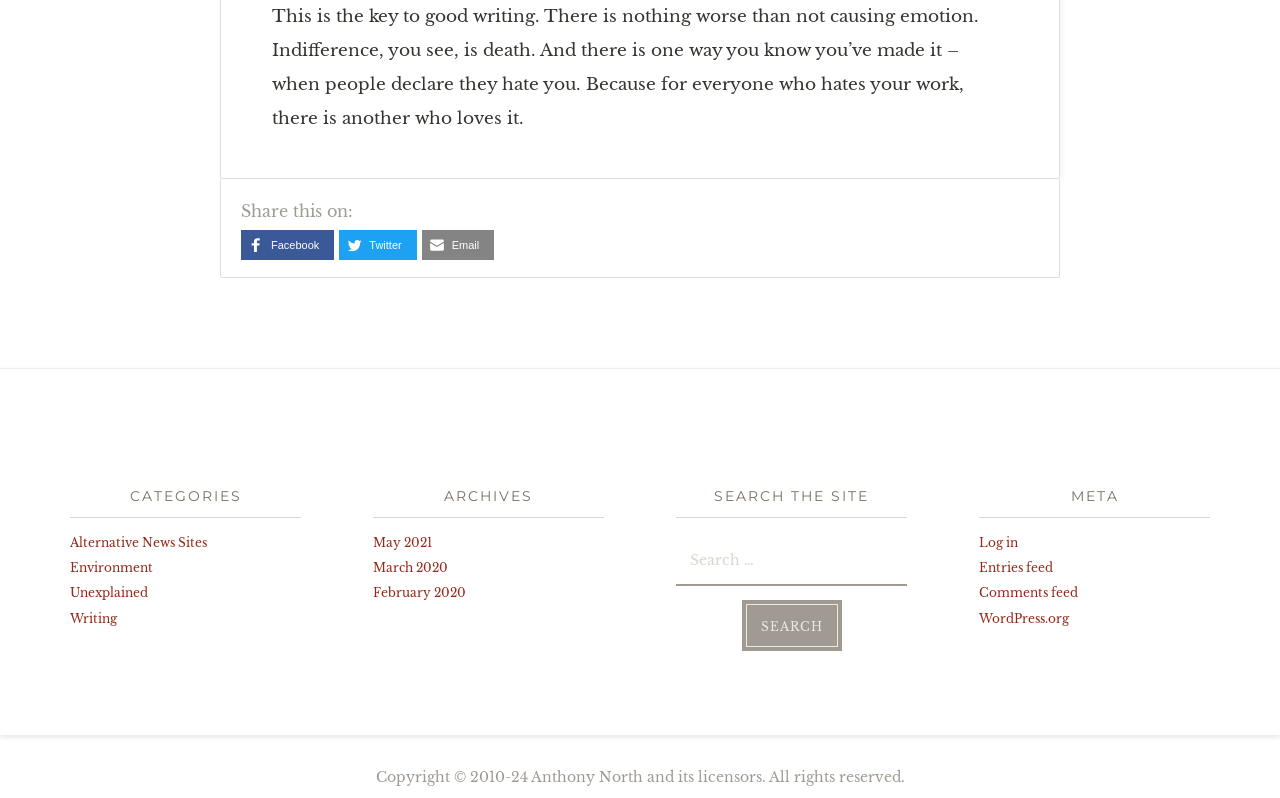What is the purpose of the search box?
Provide a short answer using one word or a brief phrase based on the image.

Search the site